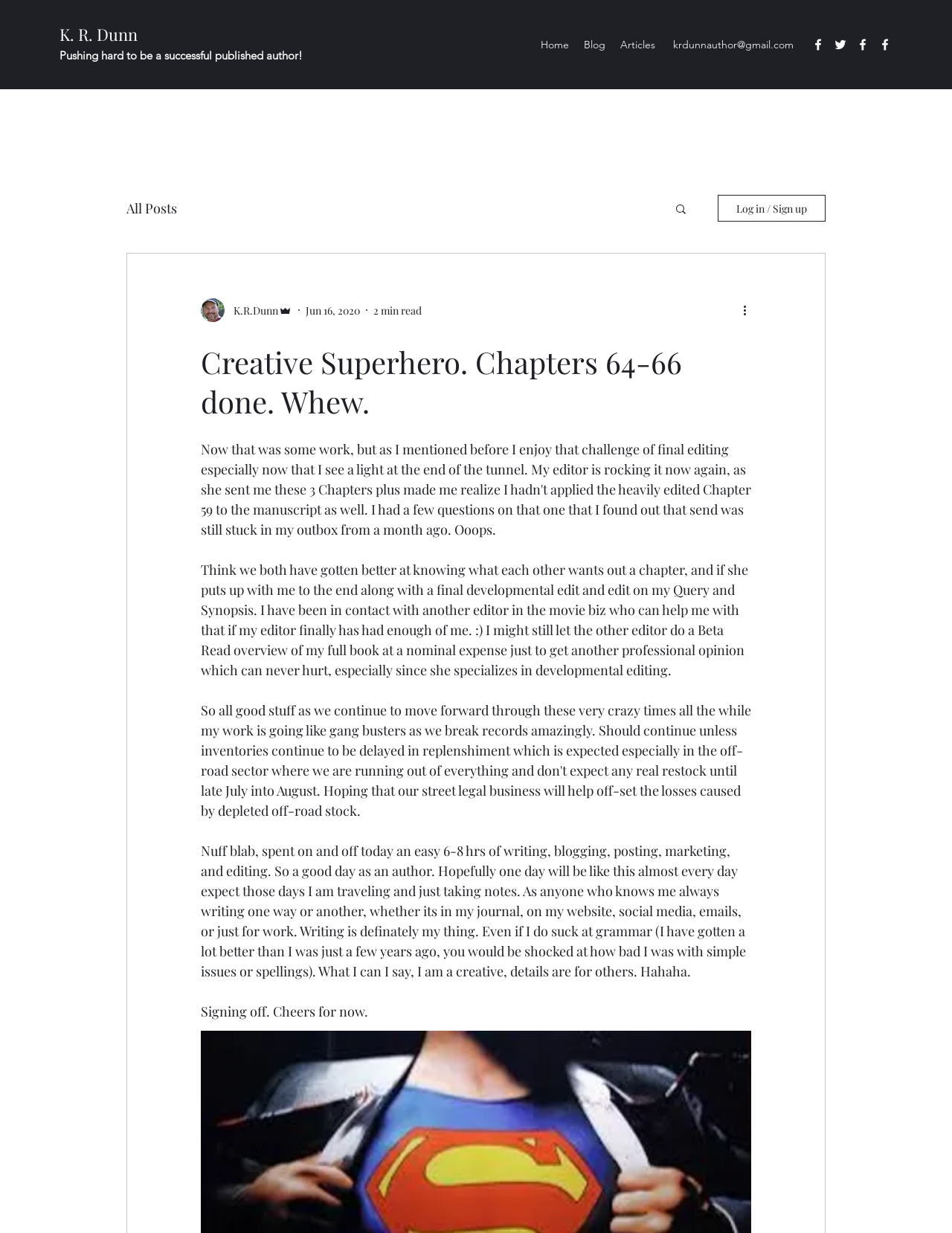What is the author's goal for their writing?
Could you please answer the question thoroughly and with as much detail as possible?

The author's goal for their writing is to be a successful published author, as mentioned in the static text 'Pushing hard to be a successful published author!' and the context of the blog post, which suggests that the author is working towards publishing their book.